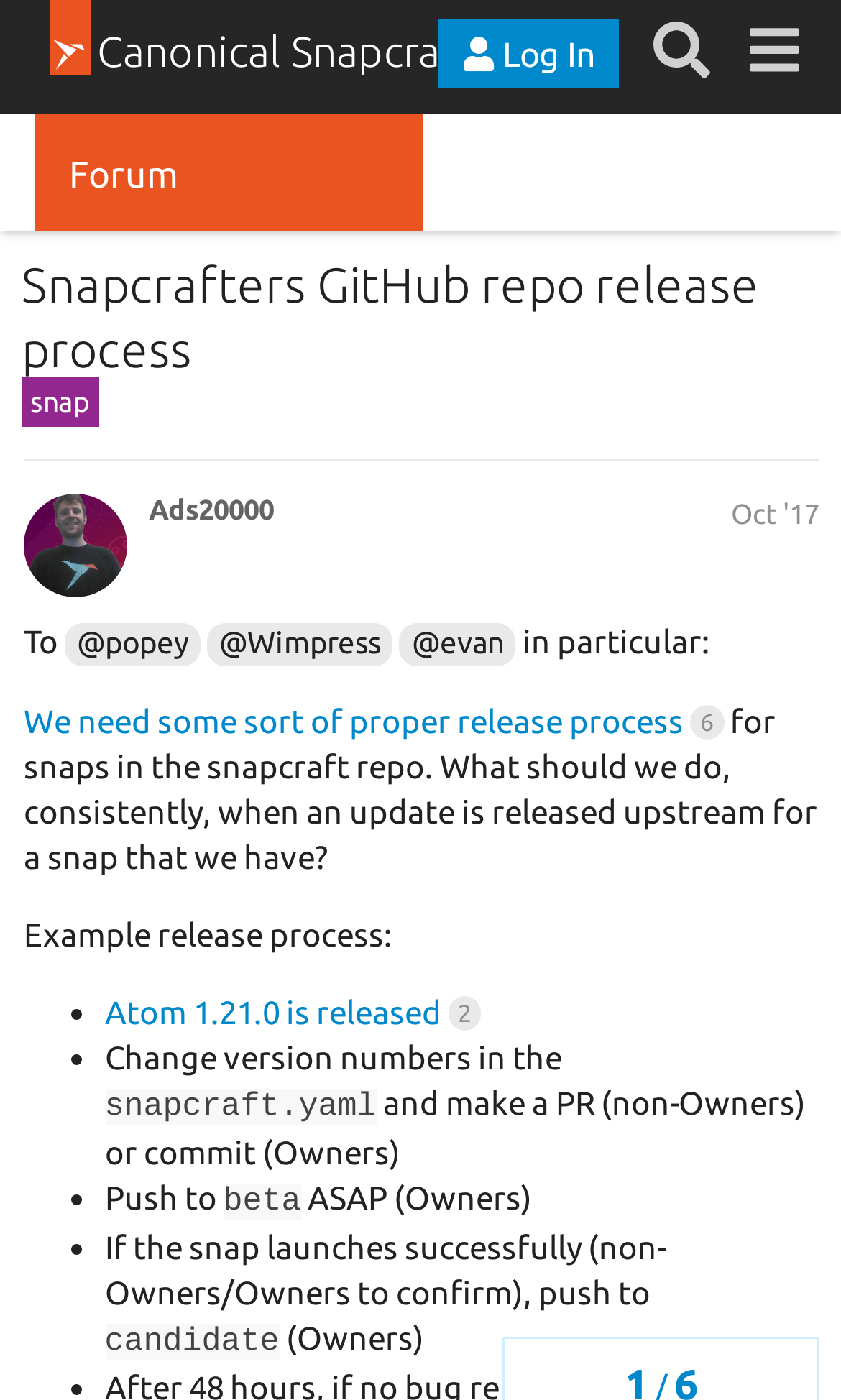Find the bounding box coordinates for the area that should be clicked to accomplish the instruction: "Search for something".

[0.755, 0.002, 0.865, 0.068]